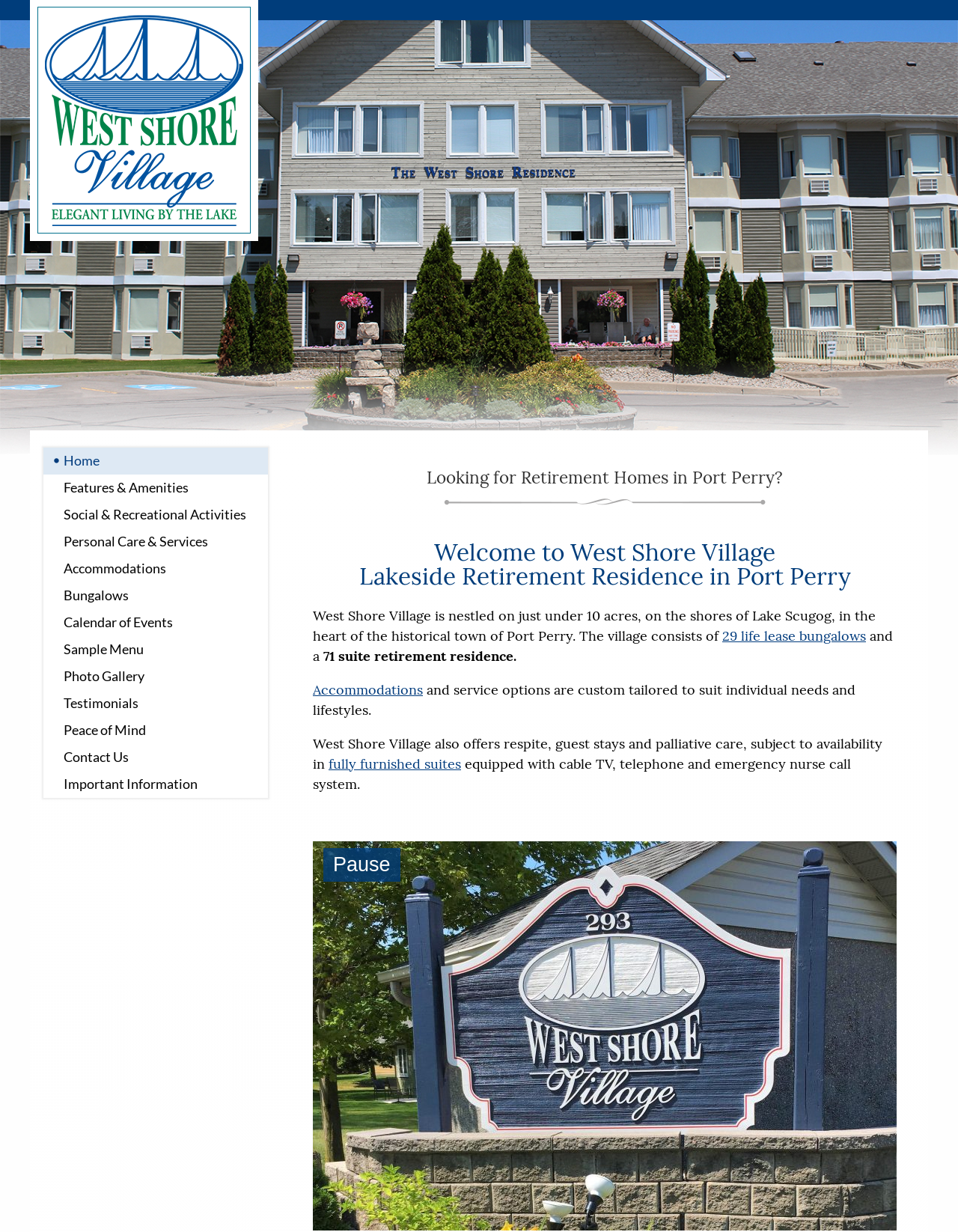Determine the bounding box coordinates of the clickable region to carry out the instruction: "View the 'Features & Amenities' page".

[0.045, 0.385, 0.28, 0.407]